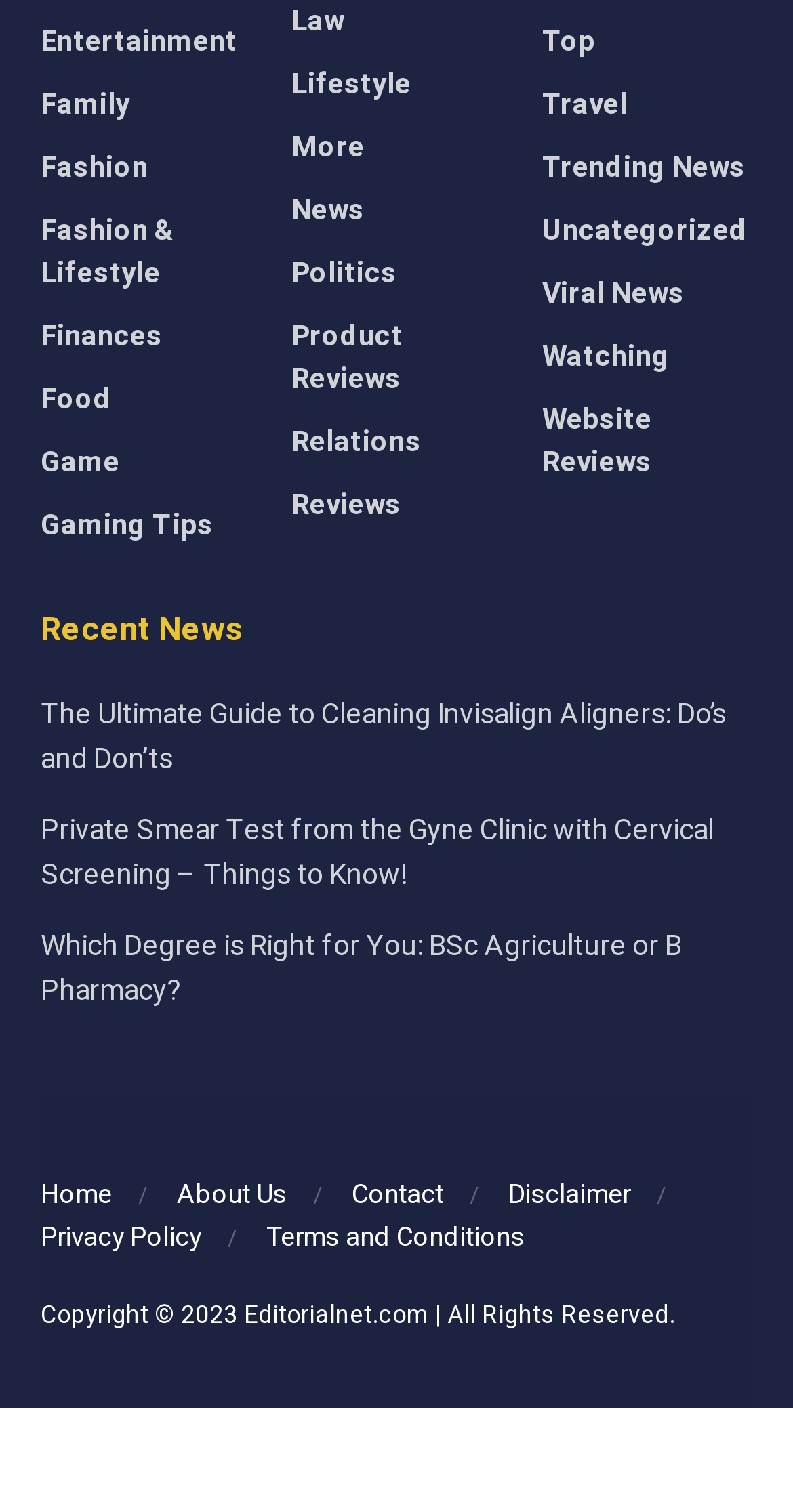What is the copyright information on the website? Refer to the image and provide a one-word or short phrase answer.

Copyright 2023 Editorialnet.com